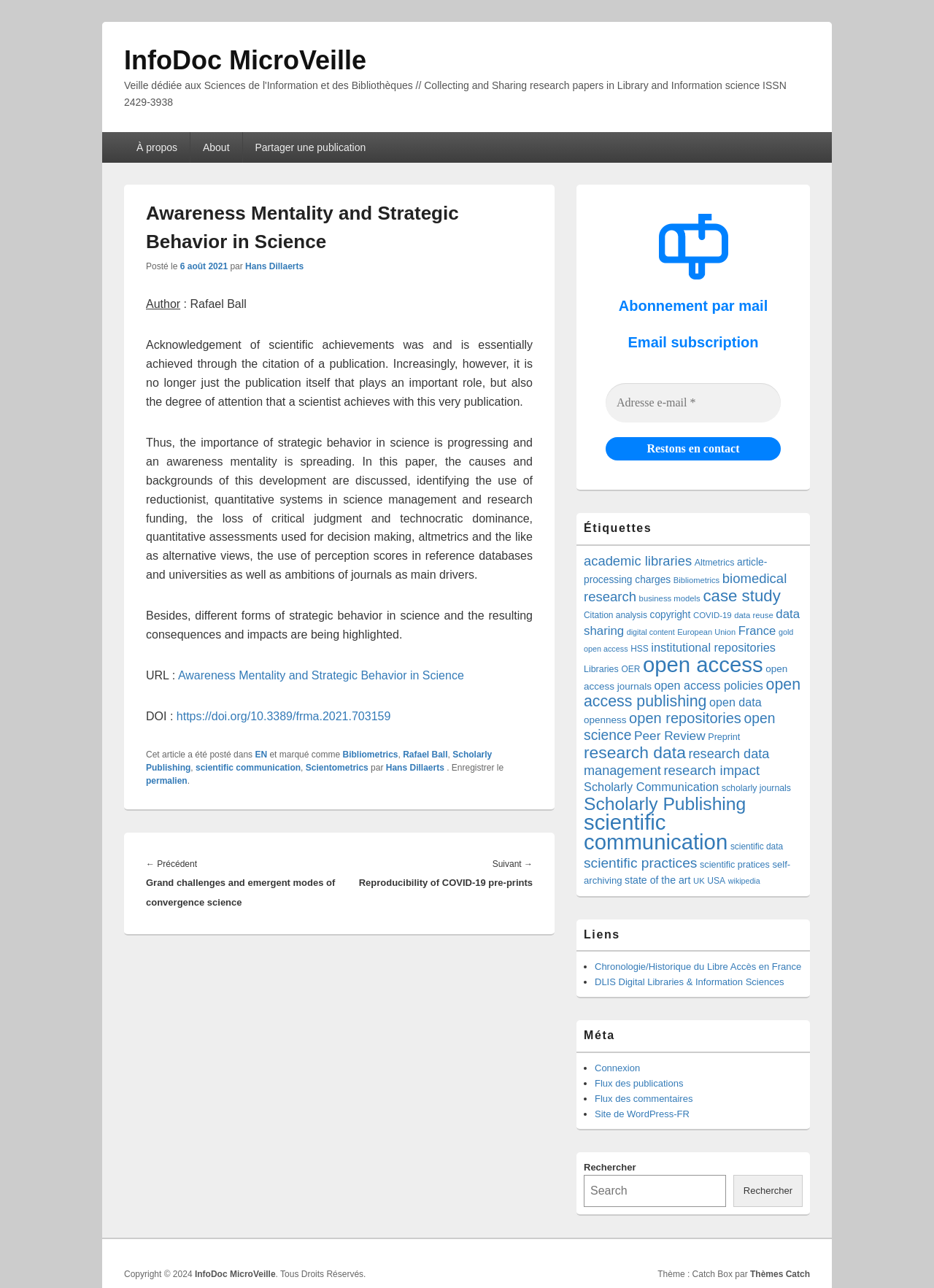For the following element description, predict the bounding box coordinates in the format (top-left x, top-left y, bottom-right x, bottom-right y). All values should be floating point numbers between 0 and 1. Description: Hans Dillaerts

[0.263, 0.203, 0.325, 0.211]